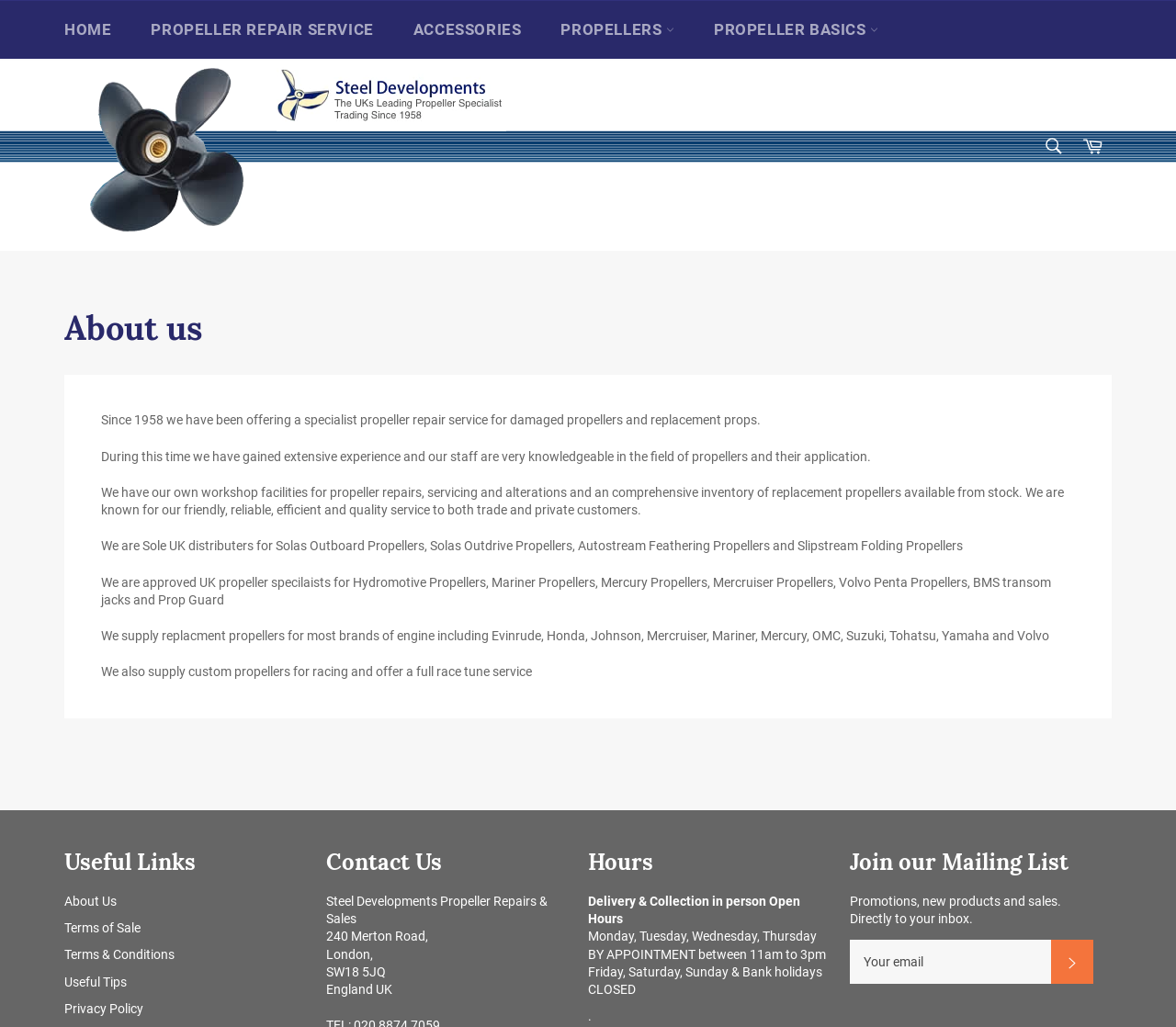Could you find the bounding box coordinates of the clickable area to complete this instruction: "Subscribe to the mailing list"?

[0.894, 0.915, 0.93, 0.958]